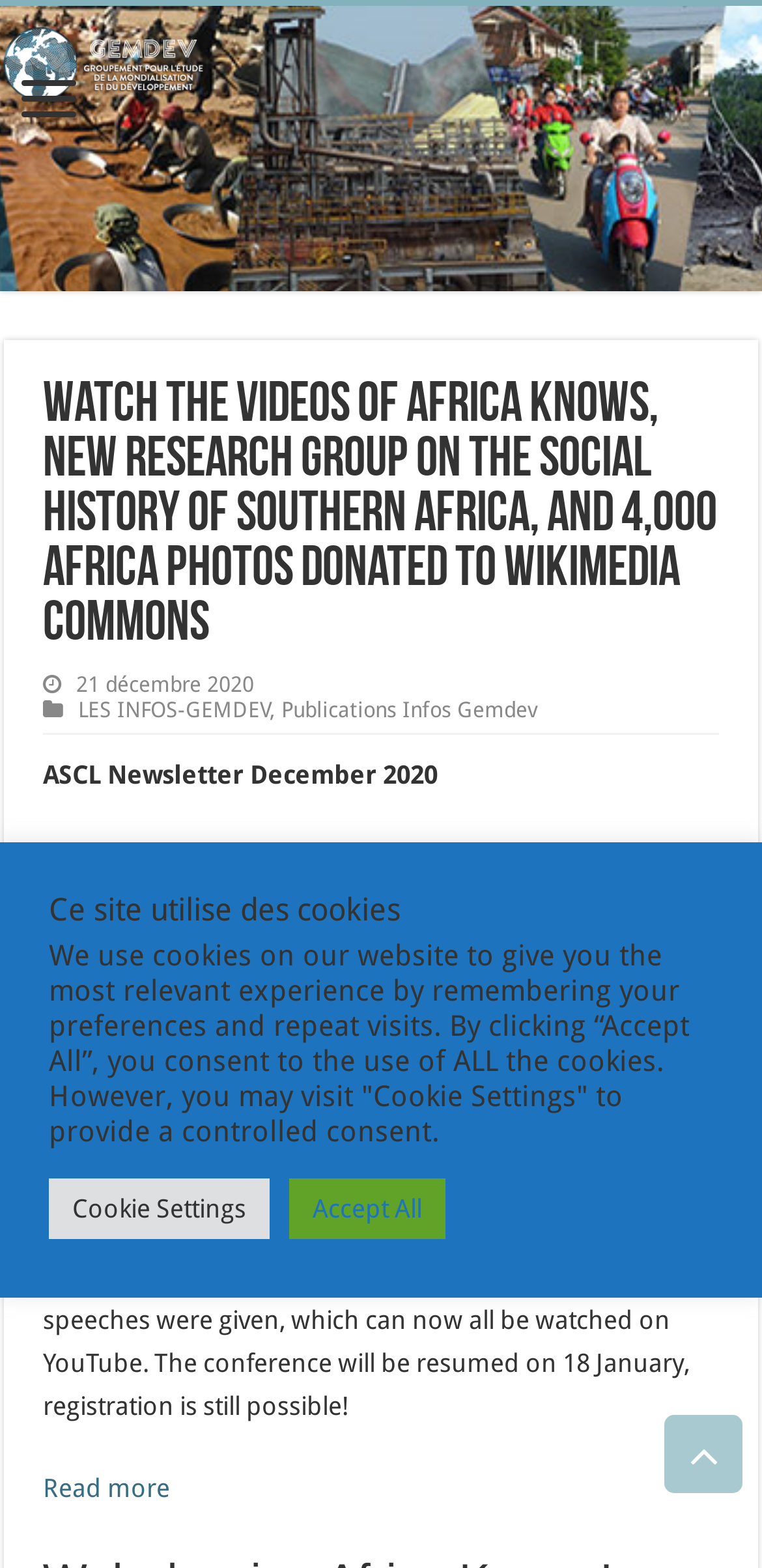What is the name of the research group?
Examine the image and provide an in-depth answer to the question.

The name of the research group can be found in the heading element 'Watch the videos of Africa Knows, new research group on the social history of Southern Africa, and 4,000 Africa photos donated to Wikimedia Commons'.